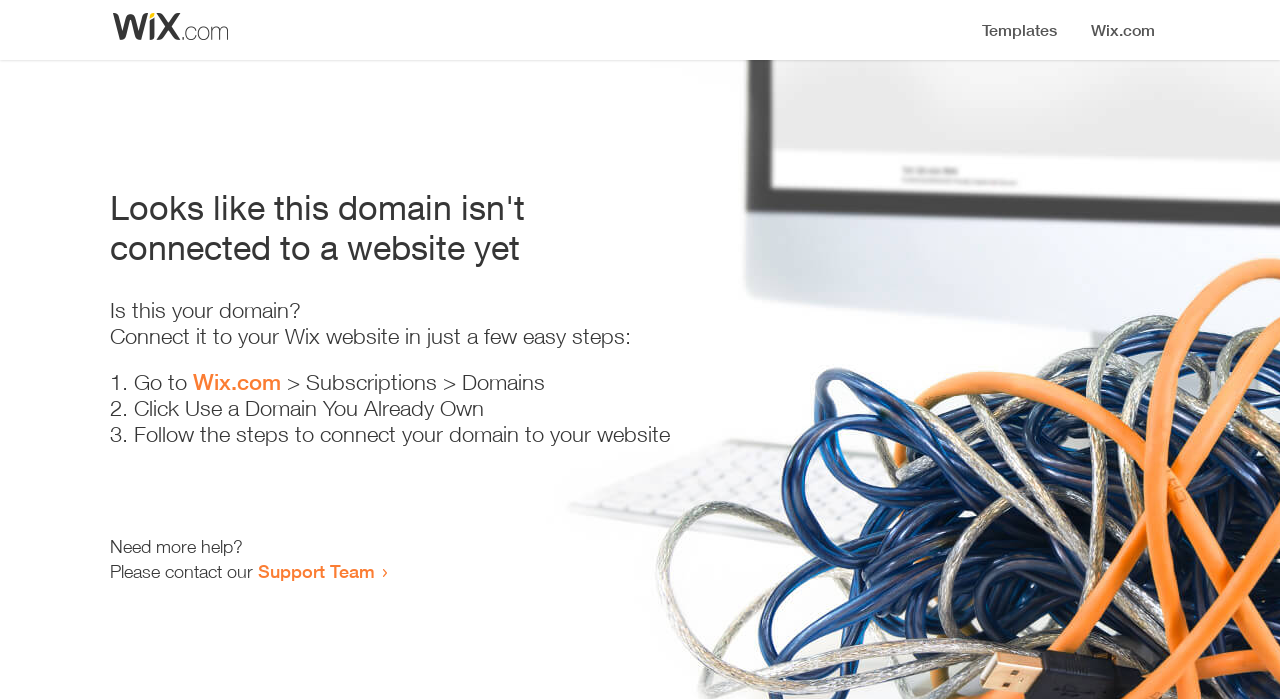What is the current status of the domain?
Look at the image and construct a detailed response to the question.

The webpage indicates that the domain is not connected to a website yet, as stated in the heading 'Looks like this domain isn't connected to a website yet'.